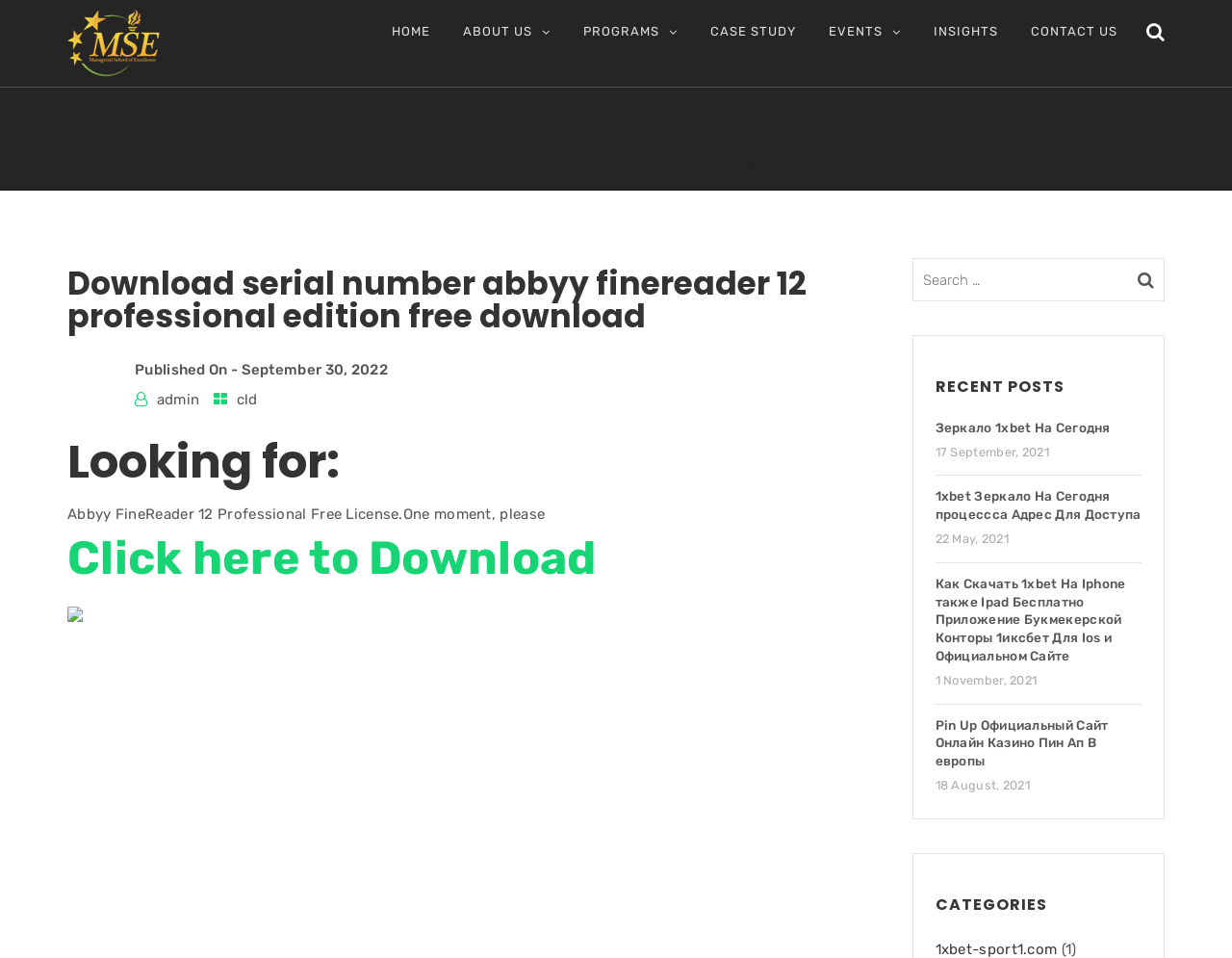Determine the bounding box coordinates for the area that needs to be clicked to fulfill this task: "Check RECENT POSTS". The coordinates must be given as four float numbers between 0 and 1, i.e., [left, top, right, bottom].

[0.759, 0.391, 0.927, 0.417]